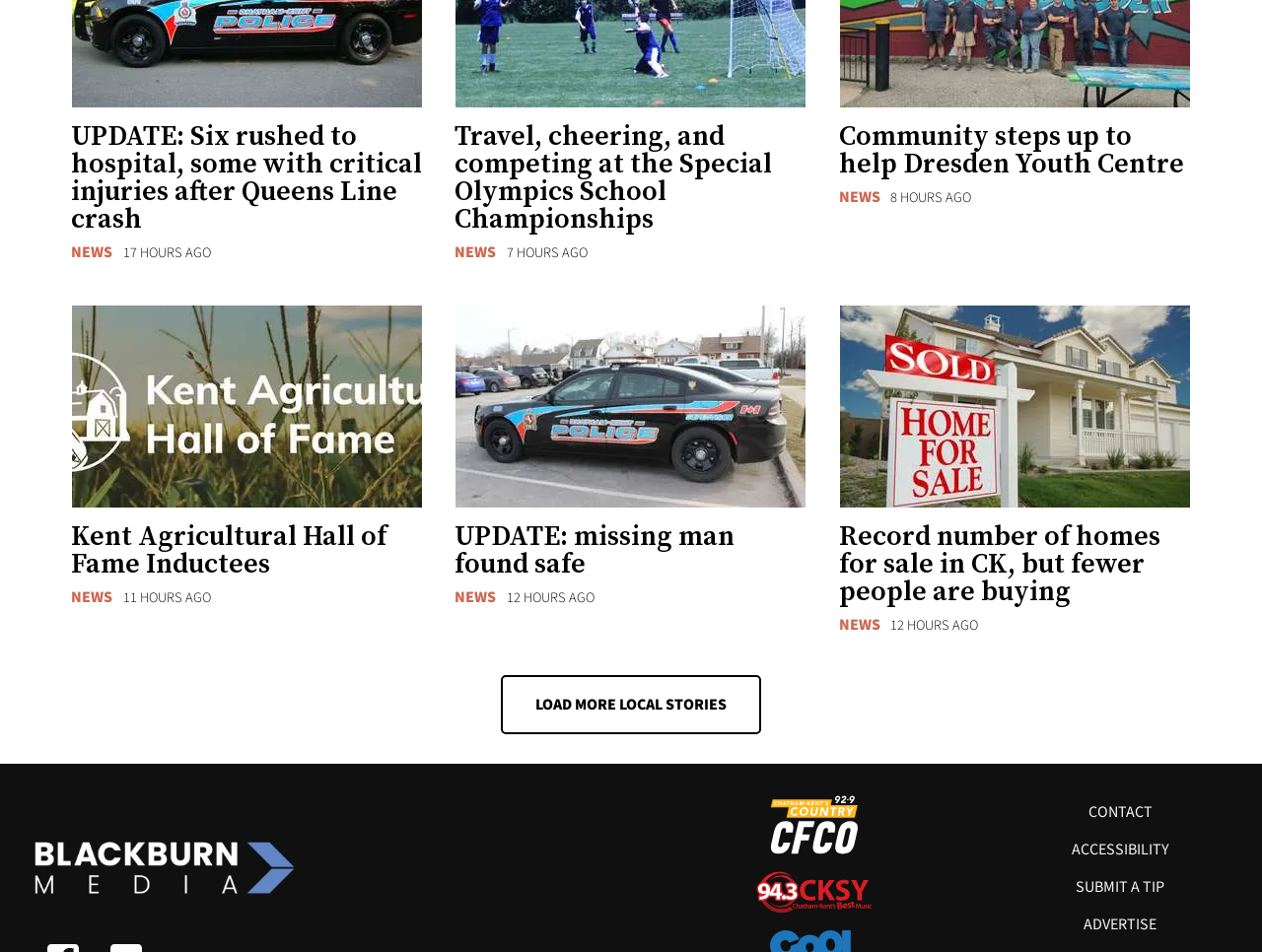Locate the bounding box coordinates of the element that should be clicked to execute the following instruction: "Visit Blackburn media website".

[0.025, 0.861, 0.236, 0.942]